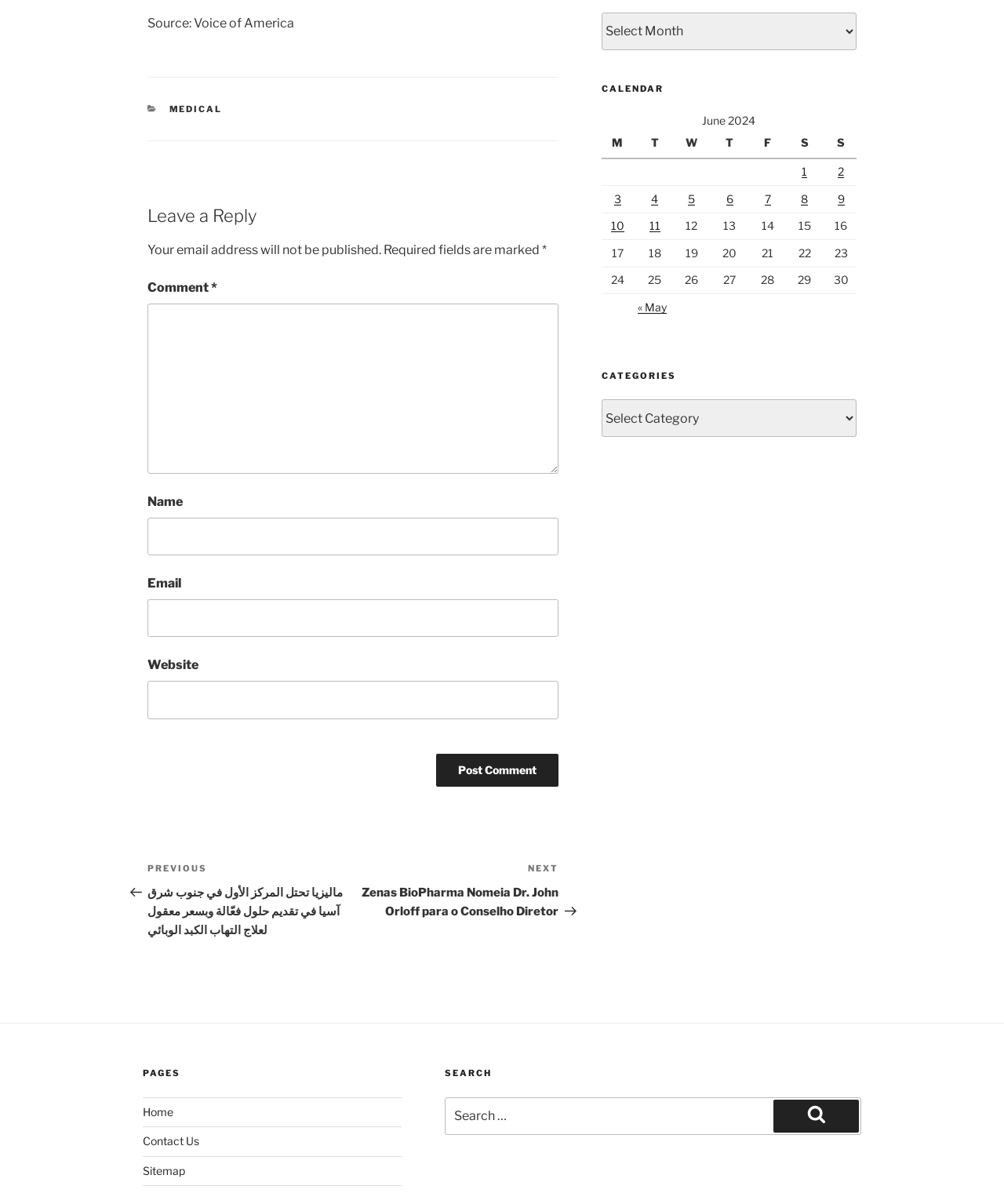Can you pinpoint the bounding box coordinates for the clickable element required for this instruction: "Leave a reply"? The coordinates should be four float numbers between 0 and 1, i.e., [left, top, right, bottom].

[0.147, 0.169, 0.556, 0.189]